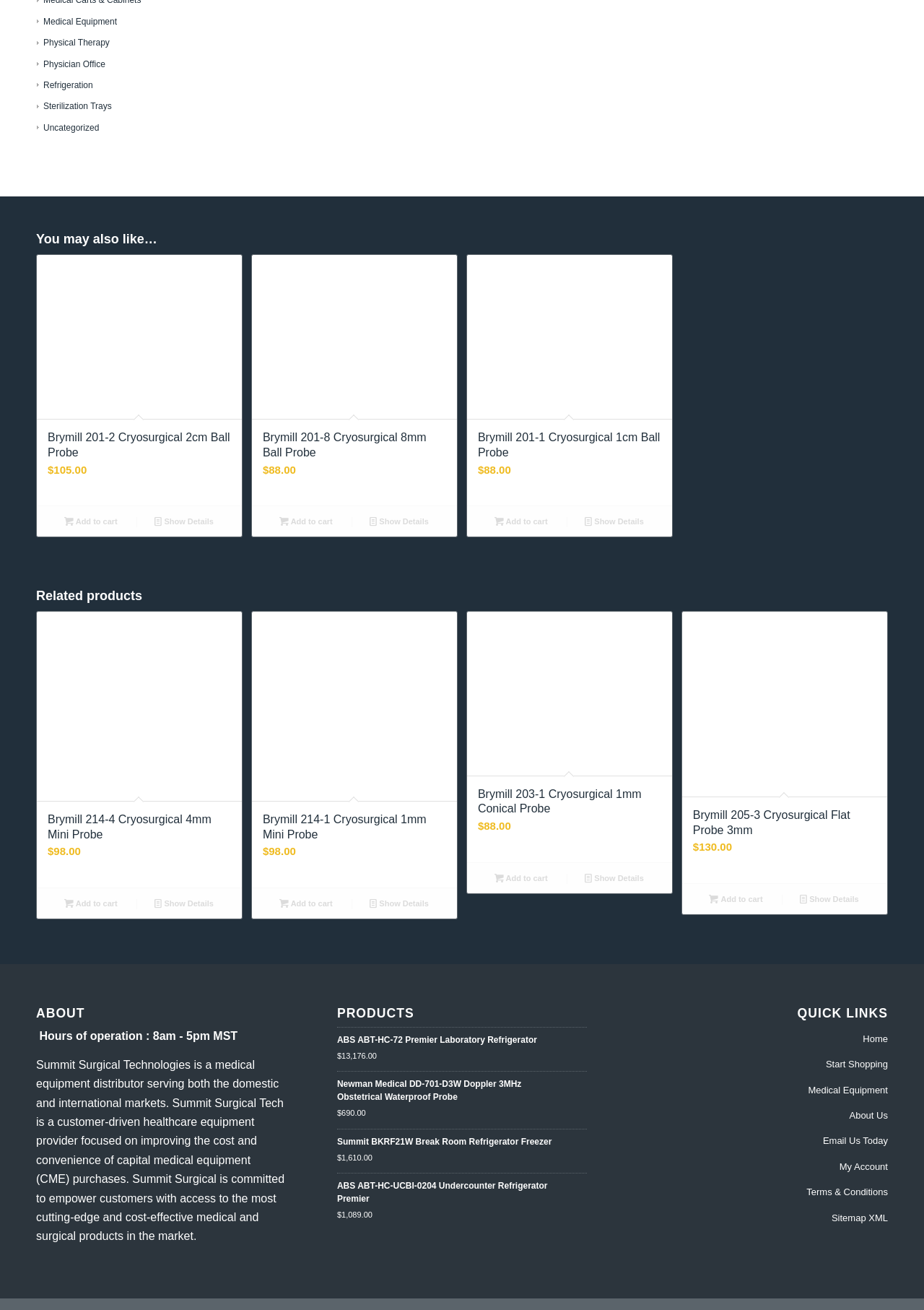Observe the image and answer the following question in detail: What are the hours of operation for Summit Surgical Technologies?

The hours of operation for Summit Surgical Technologies are listed on the webpage as 8am - 5pm MST, which can be found in the ABOUT section.